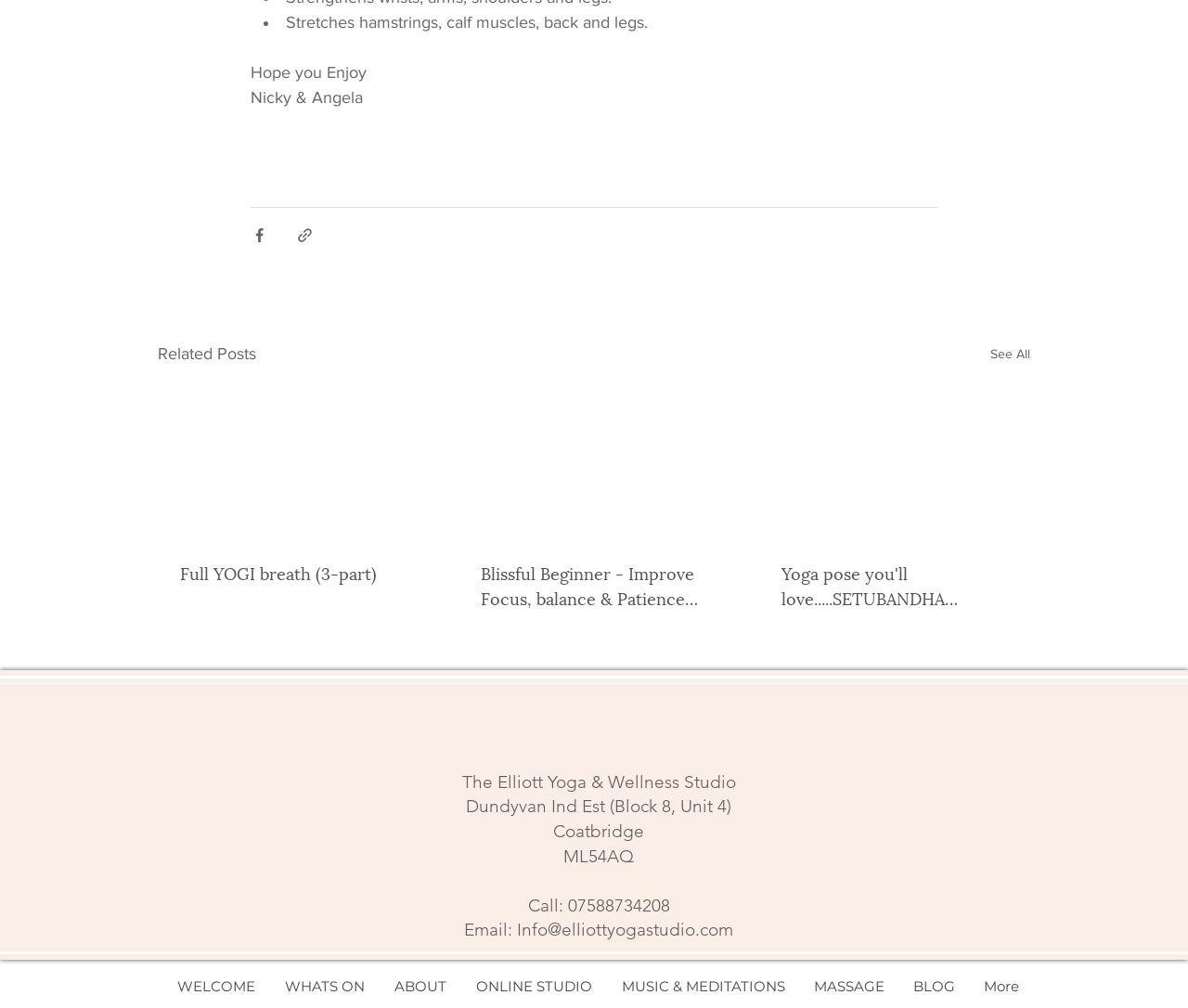Please determine the bounding box coordinates of the element's region to click in order to carry out the following instruction: "Send an email". The coordinates should be four float numbers between 0 and 1, i.e., [left, top, right, bottom].

[0.435, 0.912, 0.617, 0.933]